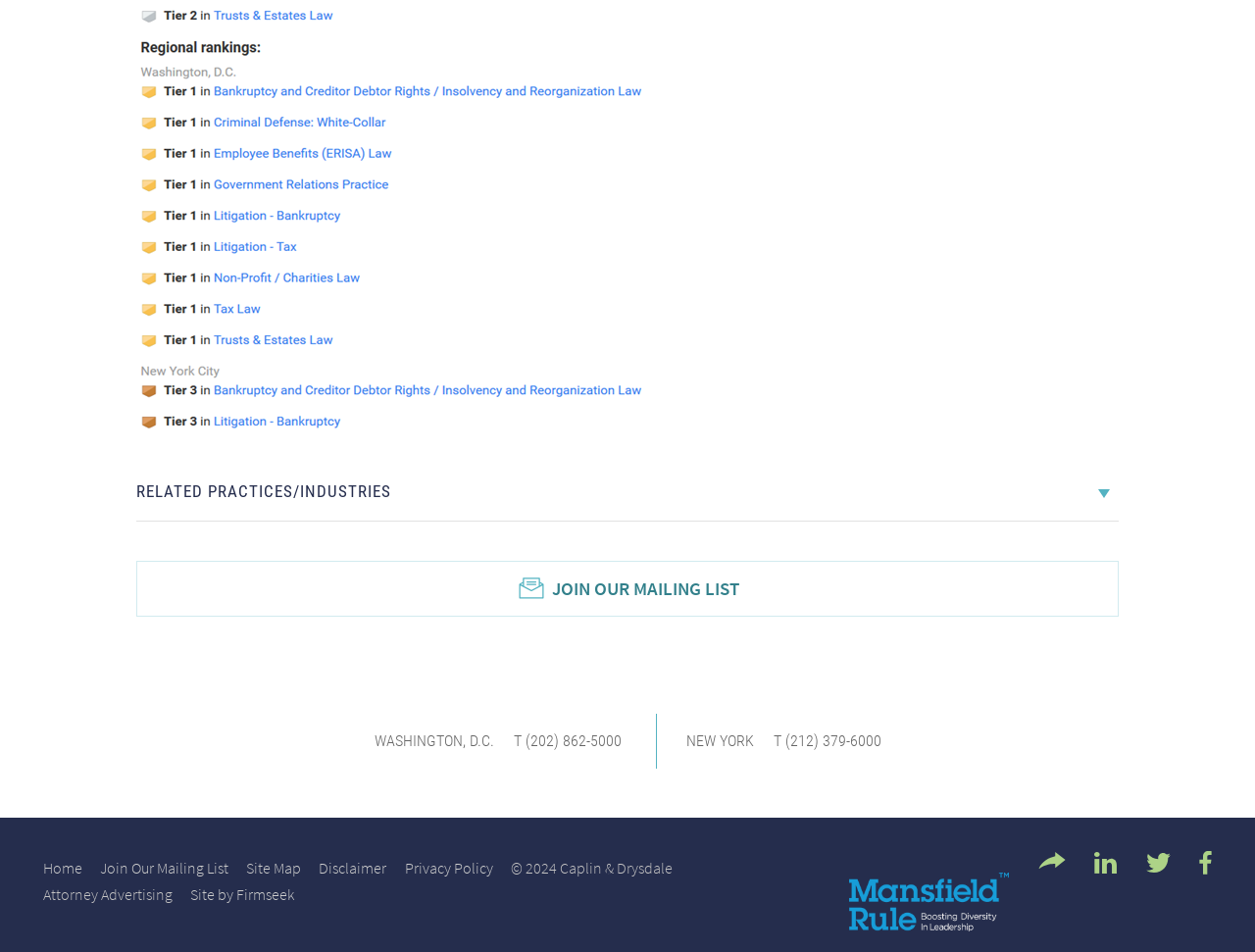Provide the bounding box coordinates of the HTML element described by the text: "Disclaimer".

[0.254, 0.901, 0.308, 0.922]